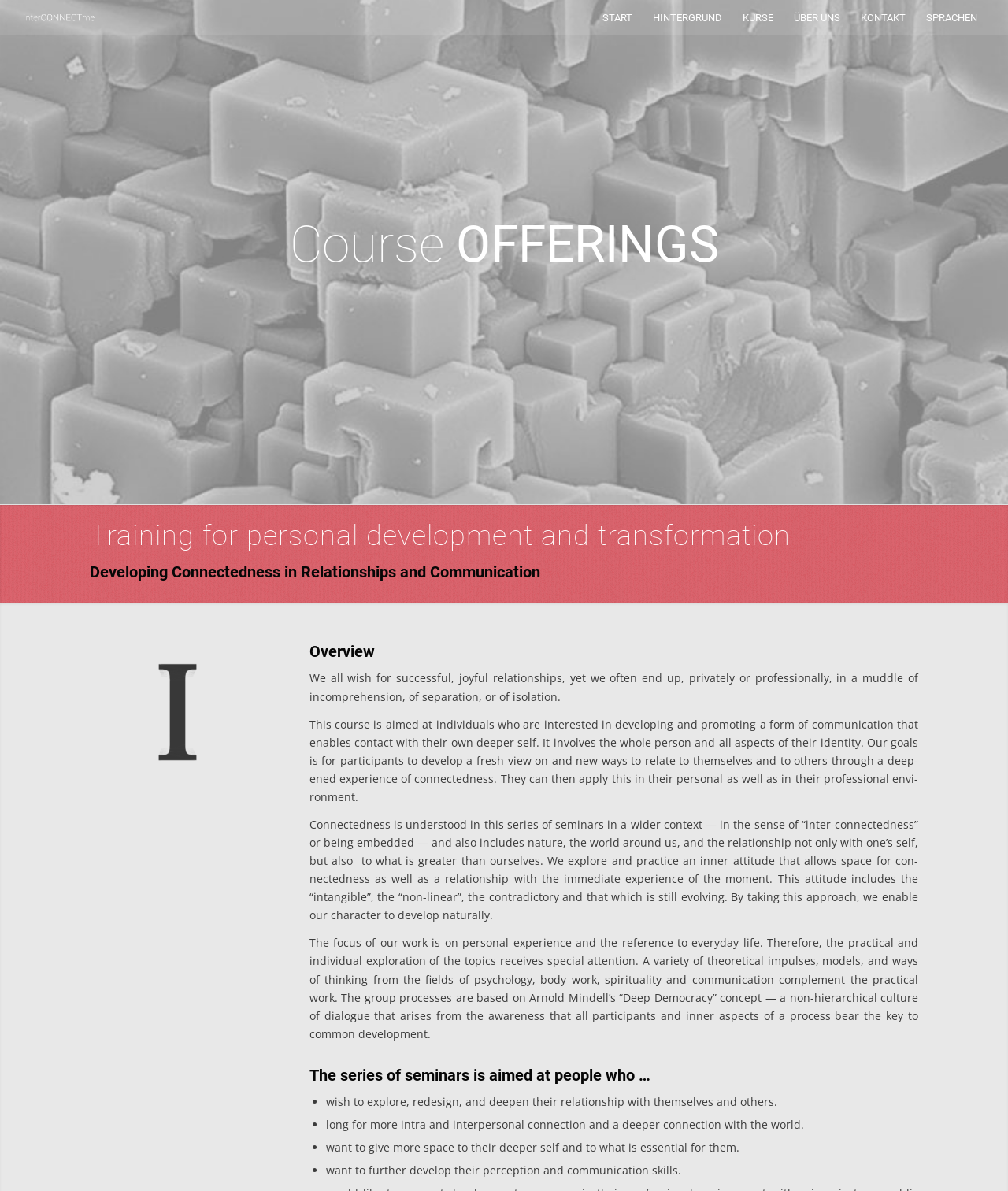Extract the bounding box for the UI element that matches this description: "Kurse".

[0.727, 0.0, 0.778, 0.03]